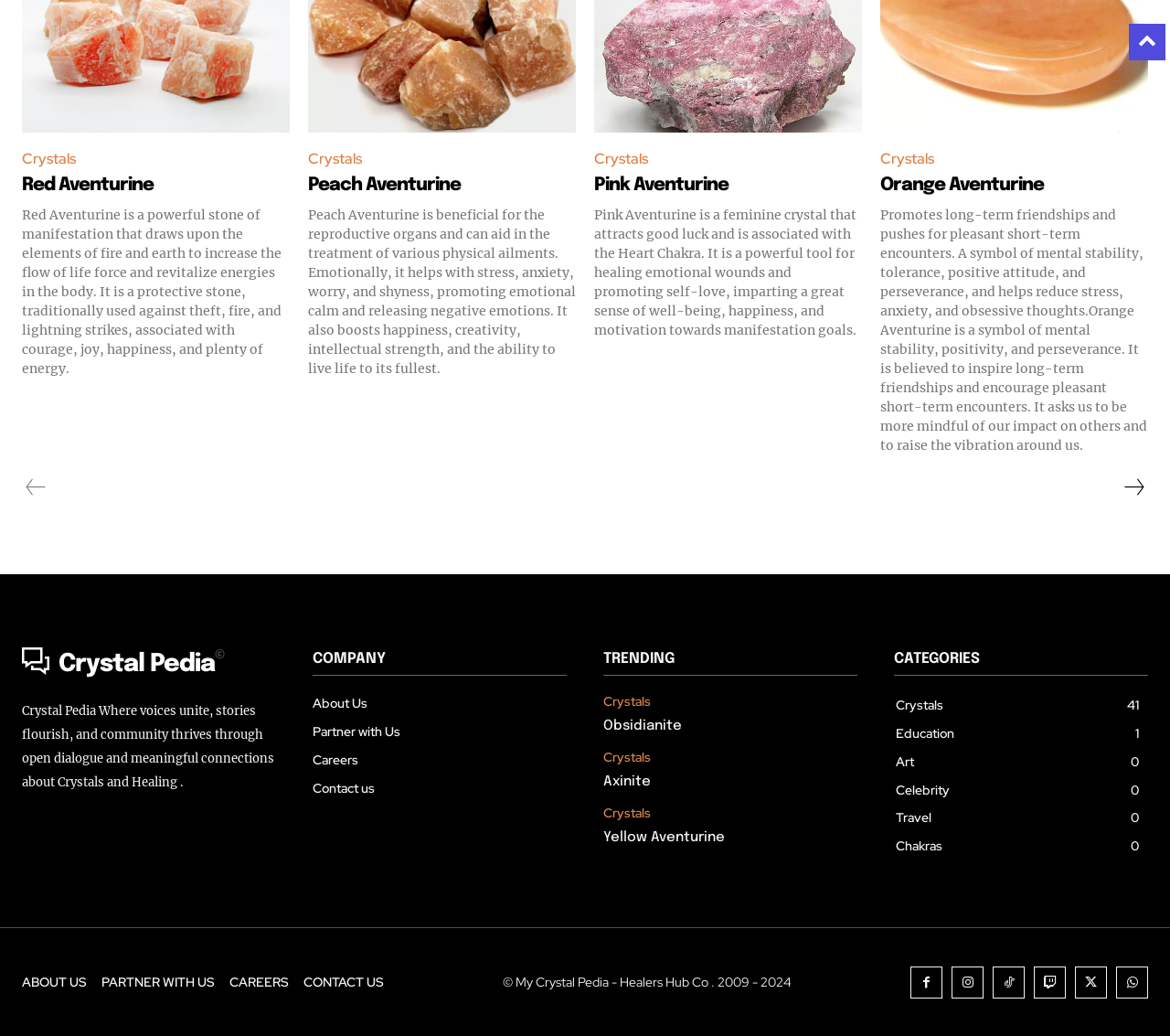How many categories are listed?
Using the information from the image, provide a comprehensive answer to the question.

There are 5 categories listed on the webpage, which are Crystals, Education, Art, Celebrity, and Travel, along with the number of items in each category.